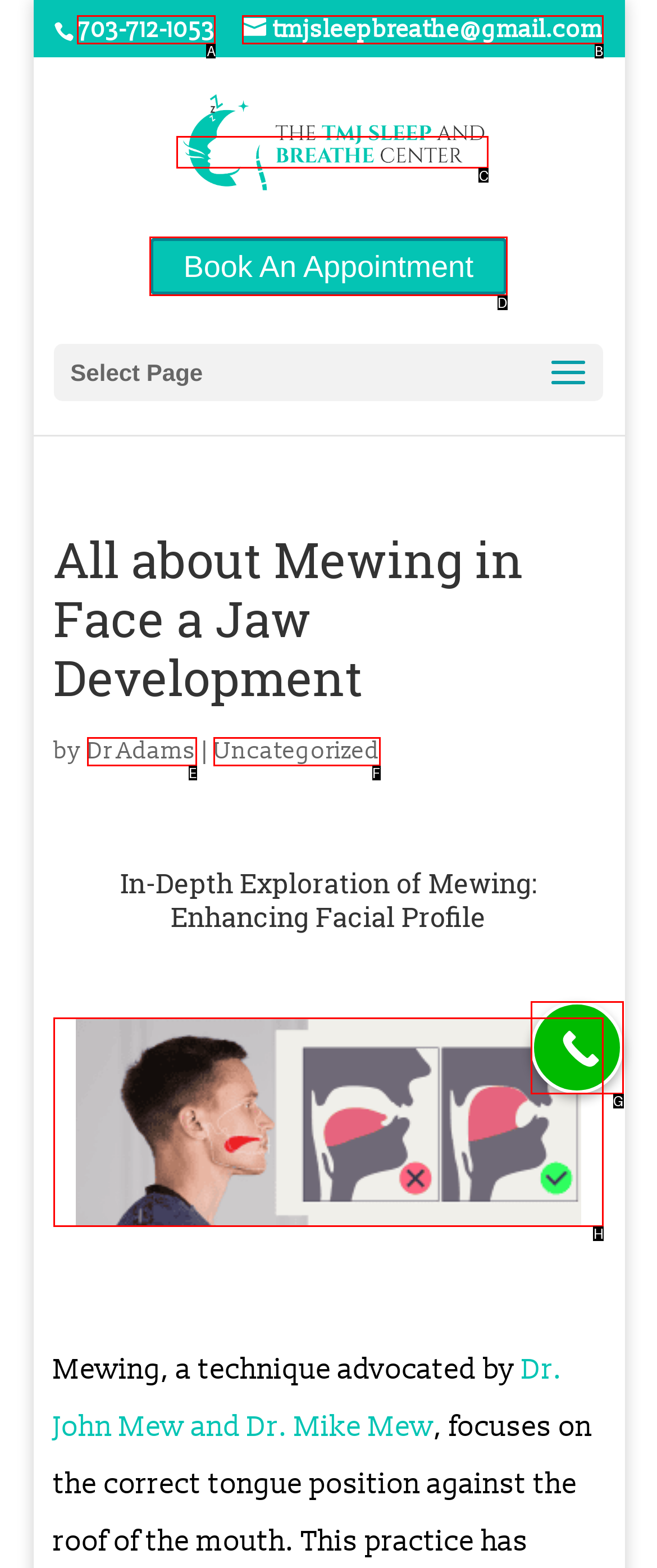Select the appropriate HTML element that needs to be clicked to execute the following task: Send an email to tmjsleepbreathe@gmail.com. Respond with the letter of the option.

B